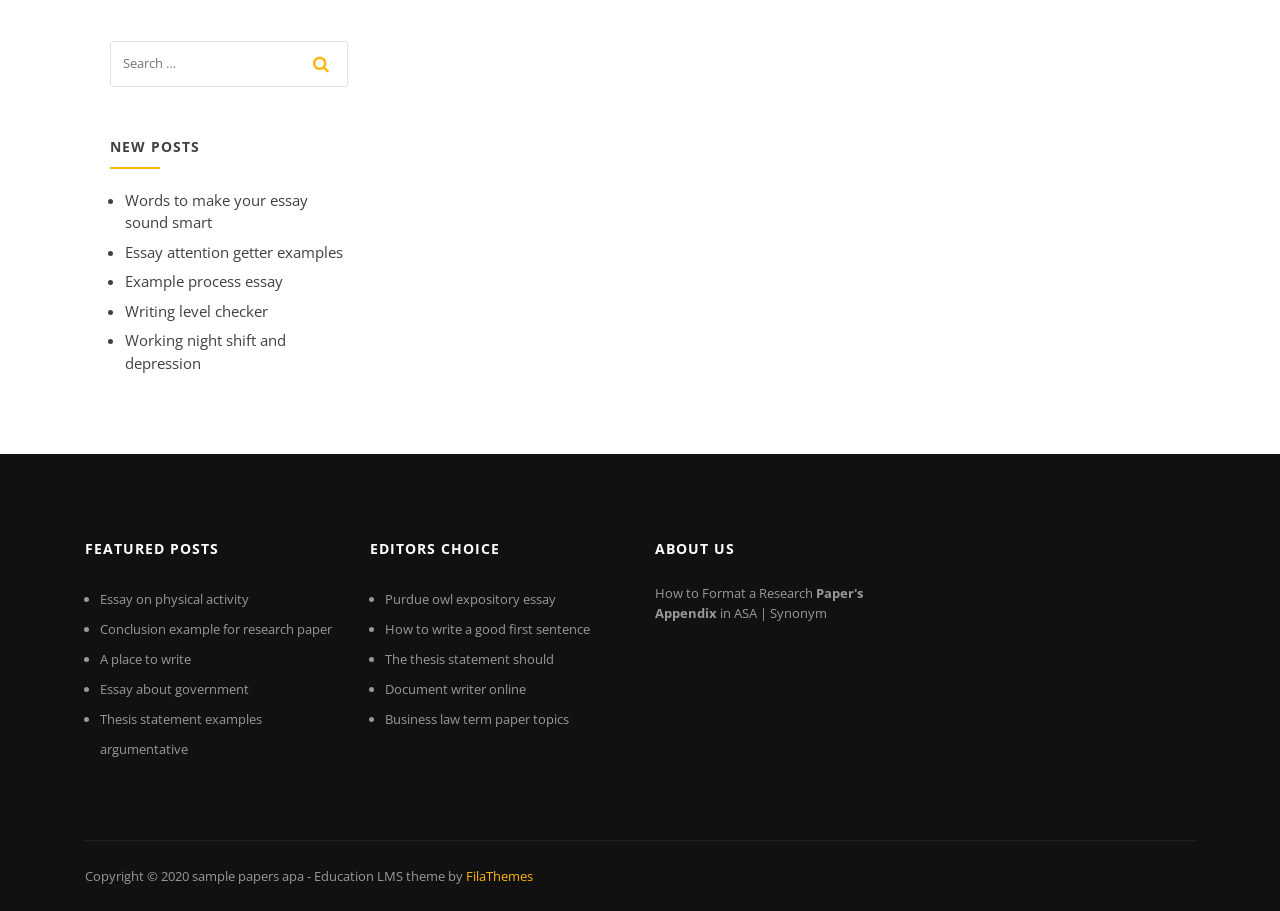Locate the bounding box coordinates of the UI element described by: "name="s" placeholder="Search …"". The bounding box coordinates should consist of four float numbers between 0 and 1, i.e., [left, top, right, bottom].

[0.086, 0.045, 0.271, 0.095]